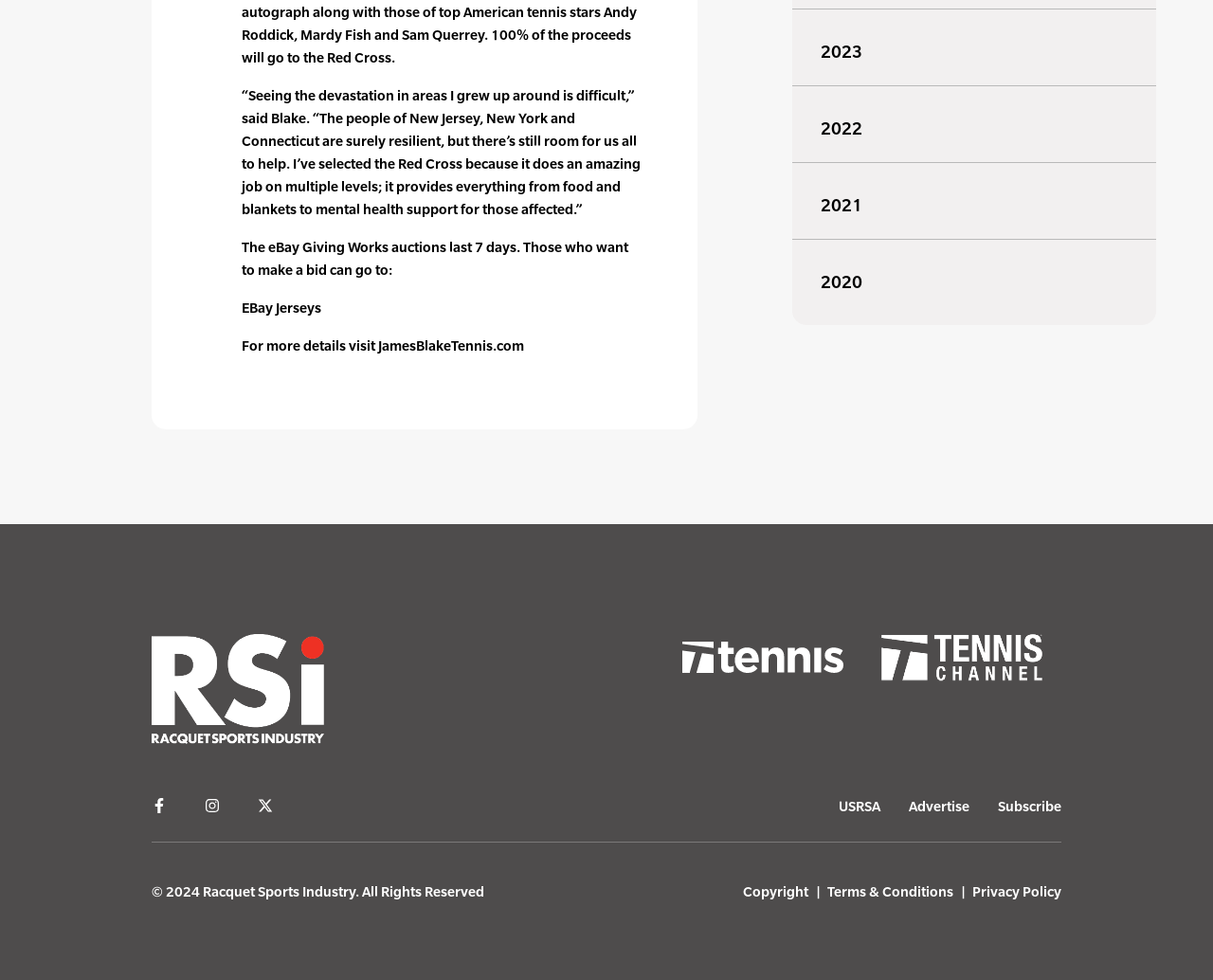What is the name of the organization mentioned at the bottom of the webpage?
Please provide a detailed and comprehensive answer to the question.

At the bottom of the webpage, there is a copyright notice that mentions '2024 Racquet Sports Industry. All Rights Reserved', which suggests that the webpage is owned or operated by the Racquet Sports Industry organization.